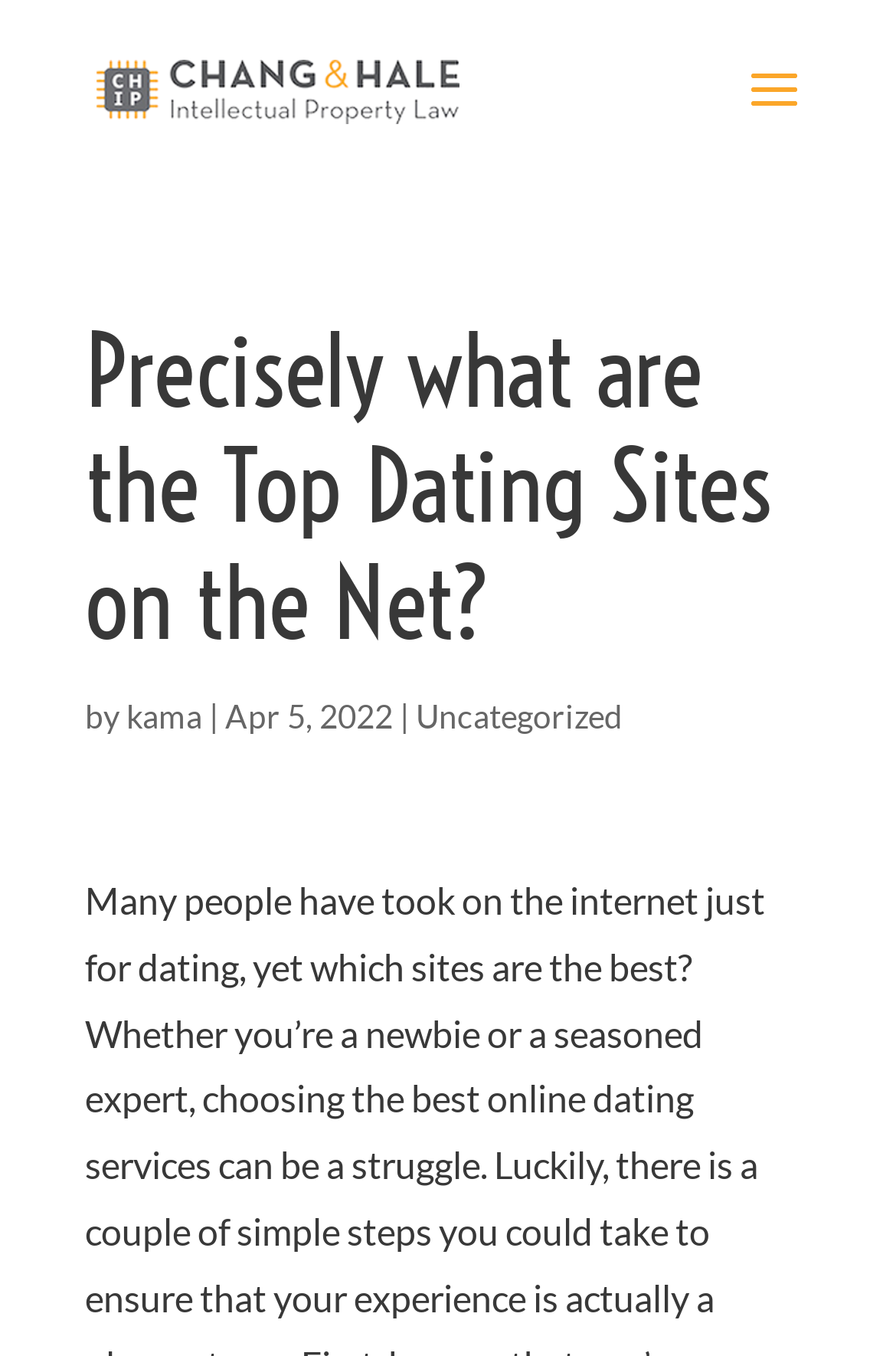Answer this question using a single word or a brief phrase:
What is the date of the article?

Apr 5, 2022